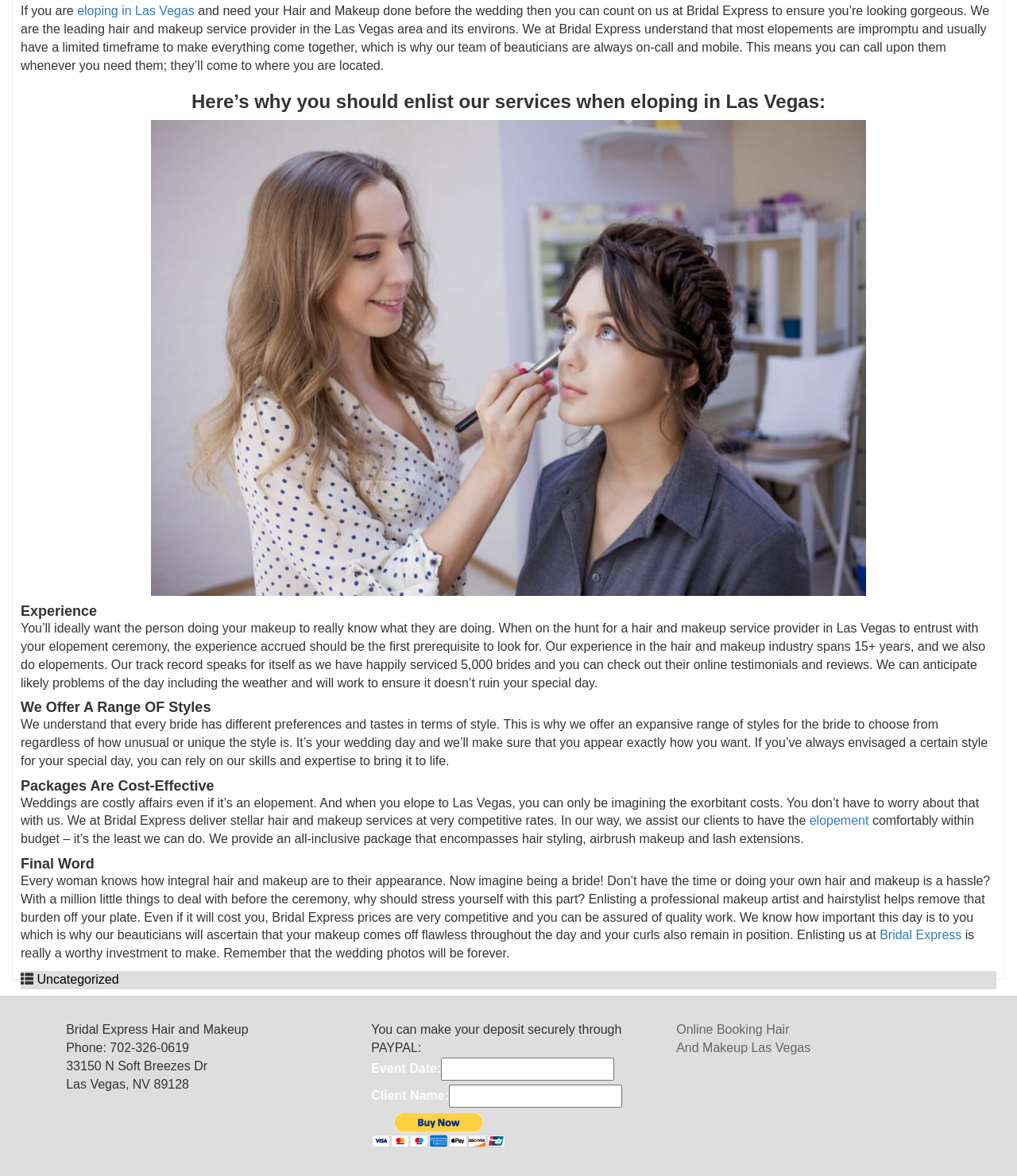Locate the bounding box coordinates for the element described below: "parent_node: Client Name: name="os1"". The coordinates must be four float values between 0 and 1, formatted as [left, top, right, bottom].

[0.441, 0.922, 0.612, 0.942]